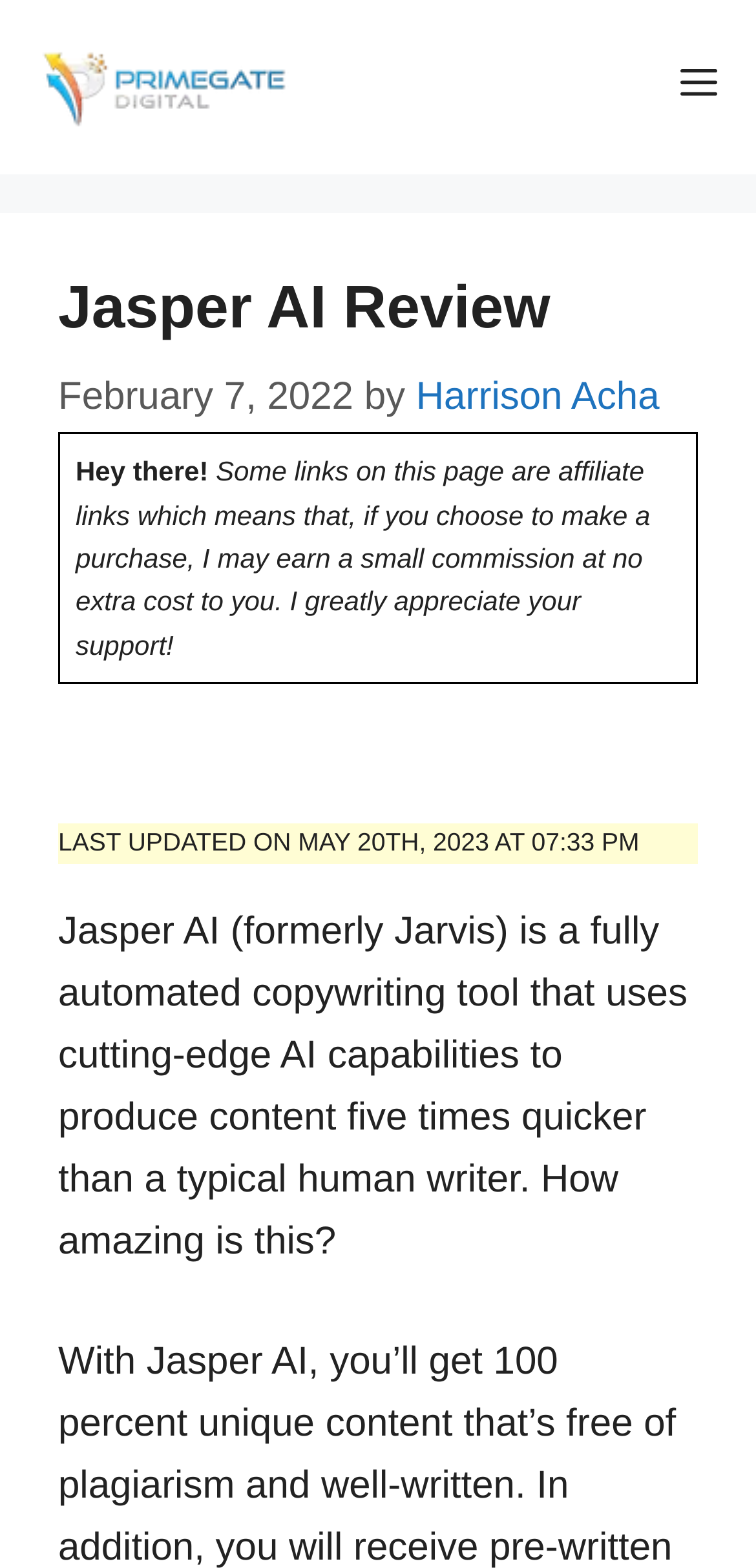Using the webpage screenshot and the element description GBP (£), determine the bounding box coordinates. Specify the coordinates in the format (top-left x, top-left y, bottom-right x, bottom-right y) with values ranging from 0 to 1.

None